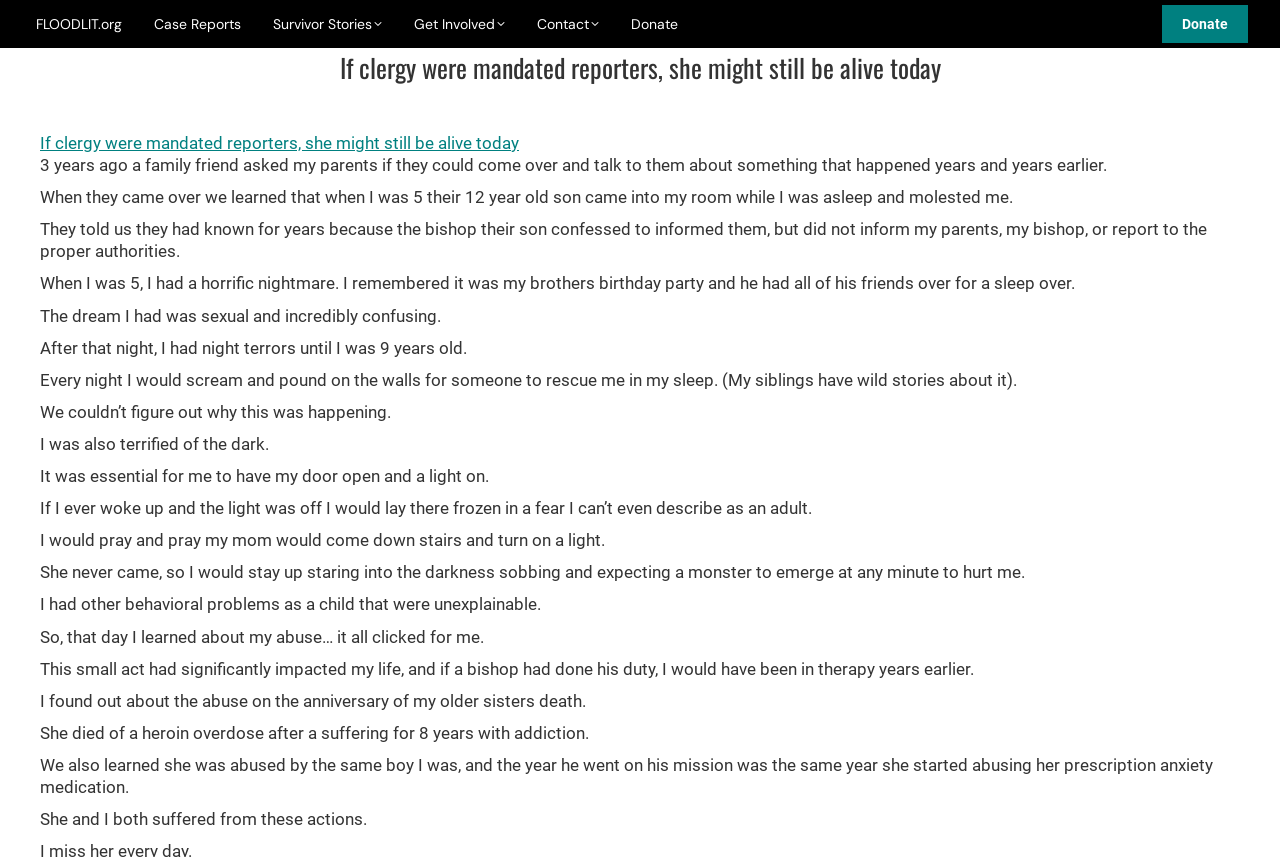Create a detailed summary of all the visual and textual information on the webpage.

The webpage is about a personal story of abuse and its aftermath. At the top, there are six links: "FLOODLIT.org", "Case Reports", "Survivor Stories", "Get Involved", "Contact", and "Donate", which are aligned horizontally across the page. Below these links, there is a heading that reads "If clergy were mandated reporters, she might still be alive today". 

Under this heading, there is a link with the same text, followed by a series of paragraphs that tell a personal story. The story begins with a family friend visiting the author's parents to discuss an event from years earlier. The author then shares their own experience of being molested at the age of 5 by a 12-year-old boy, and how the bishop was informed but did not report it to the authorities. 

The author describes the nightmares and night terrors they experienced as a child, and how they were terrified of the dark. They also mention behavioral problems they had as a child that were unexplainable at the time. The story takes a somber turn when the author reveals that they learned about the abuse on the anniversary of their older sister's death, who had also been abused by the same person and struggled with addiction. 

On the top right corner of the page, there is another "Donate" link. Overall, the webpage is a personal and emotional account of abuse and its long-lasting effects, with a focus on the importance of mandated reporting by clergy.